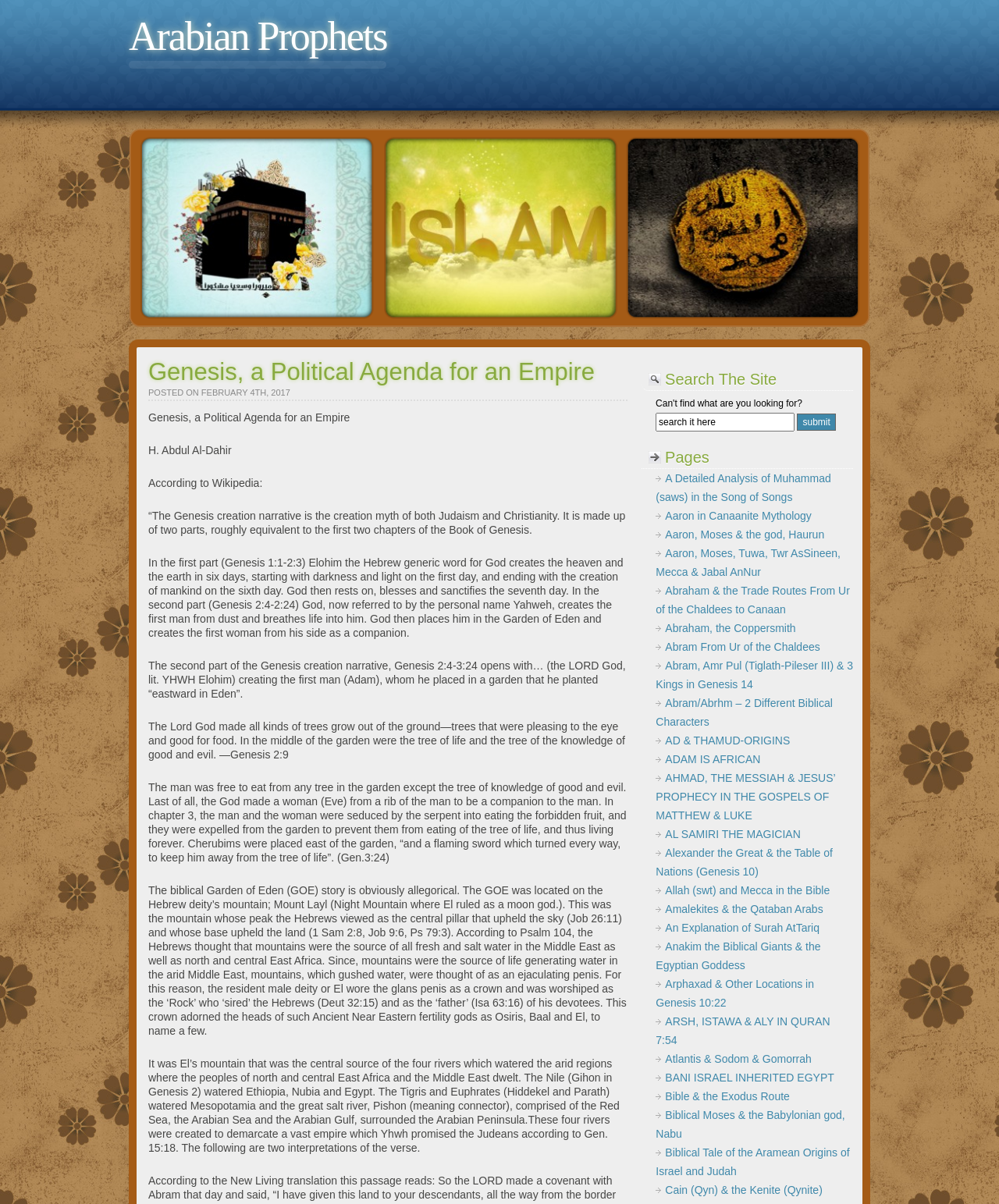Identify the bounding box coordinates of the region I need to click to complete this instruction: "click the heading 'Pages'".

[0.642, 0.366, 0.854, 0.39]